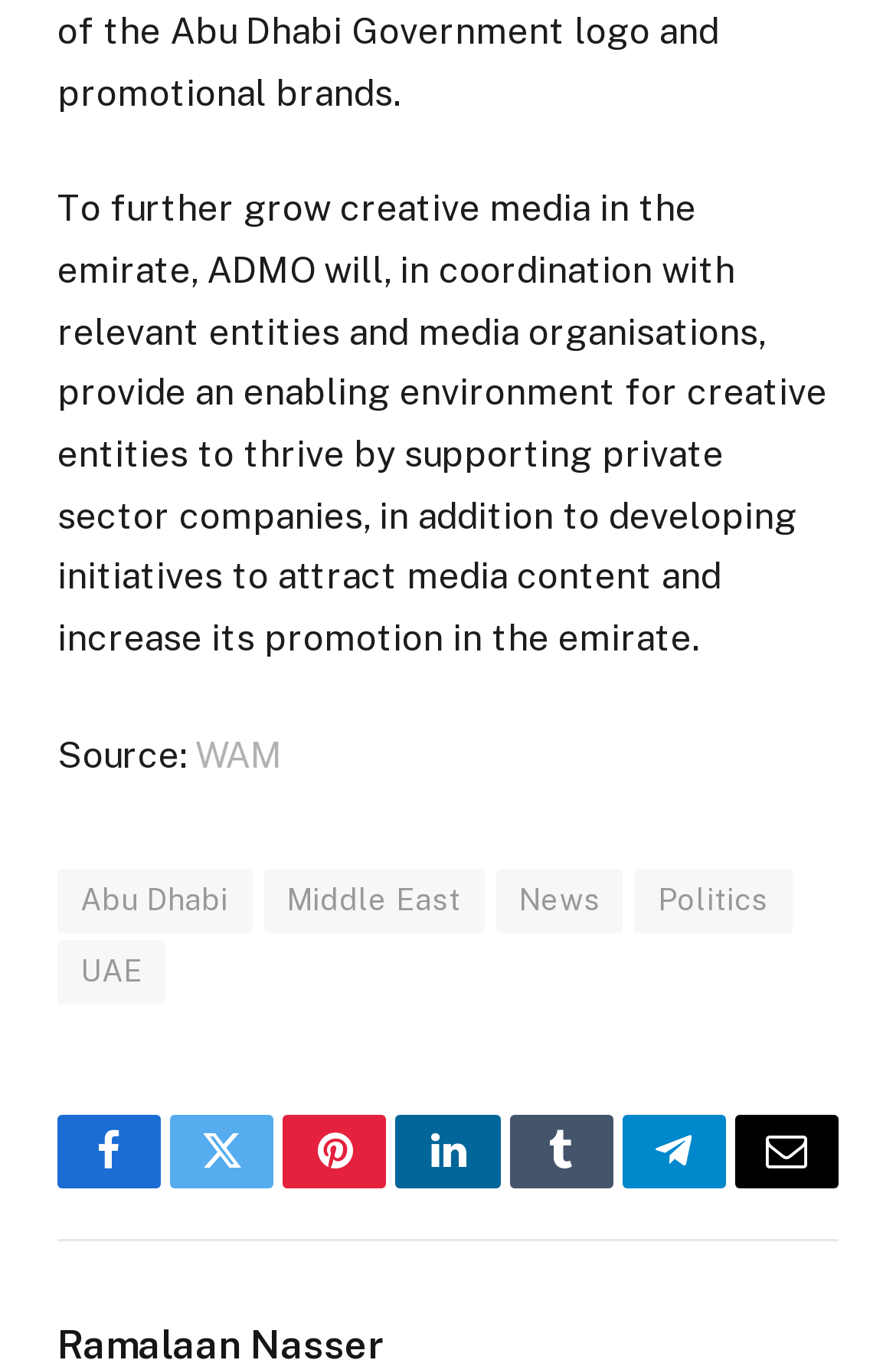Find the bounding box coordinates of the clickable element required to execute the following instruction: "Send an email". Provide the coordinates as four float numbers between 0 and 1, i.e., [left, top, right, bottom].

[0.82, 0.819, 0.936, 0.873]